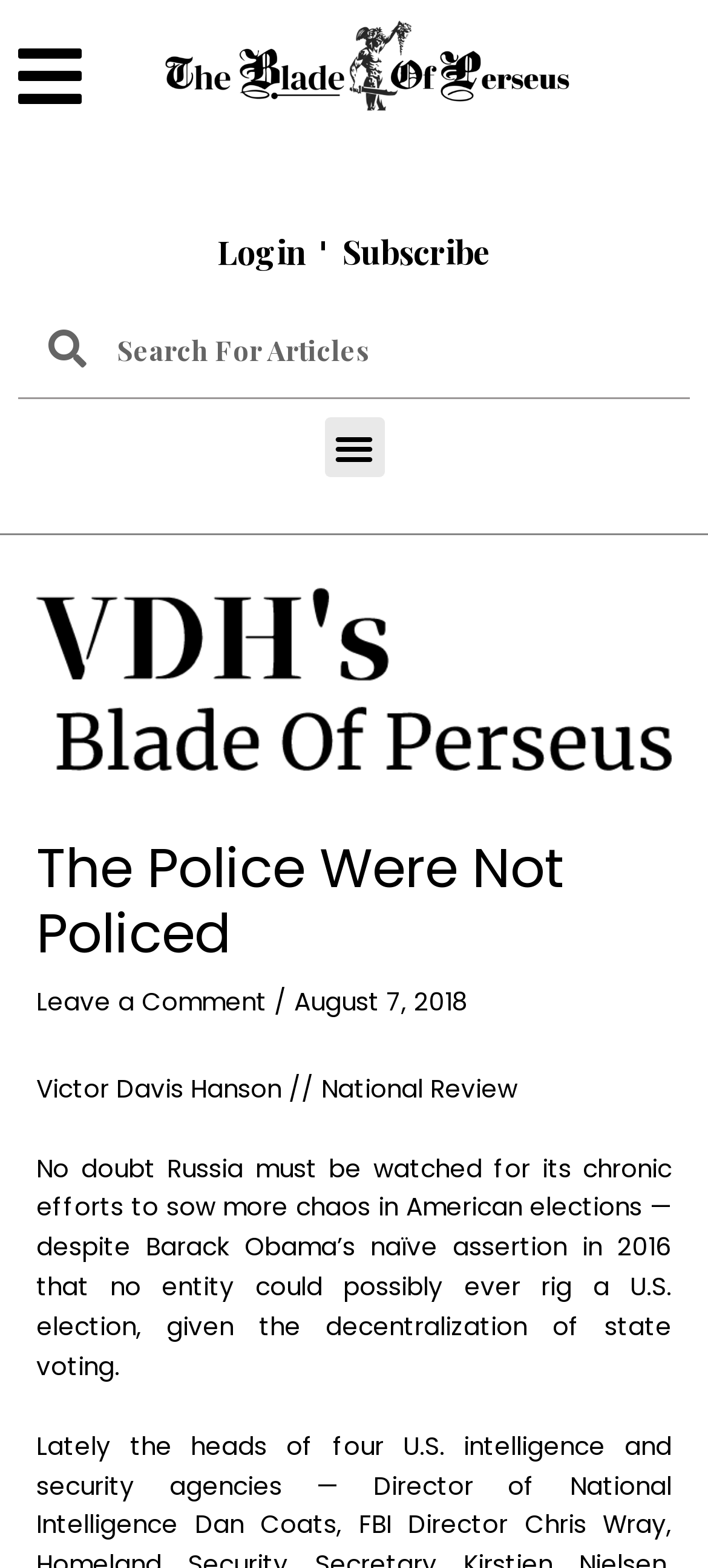Extract the bounding box coordinates for the described element: "Menu". The coordinates should be represented as four float numbers between 0 and 1: [left, top, right, bottom].

[0.458, 0.266, 0.542, 0.304]